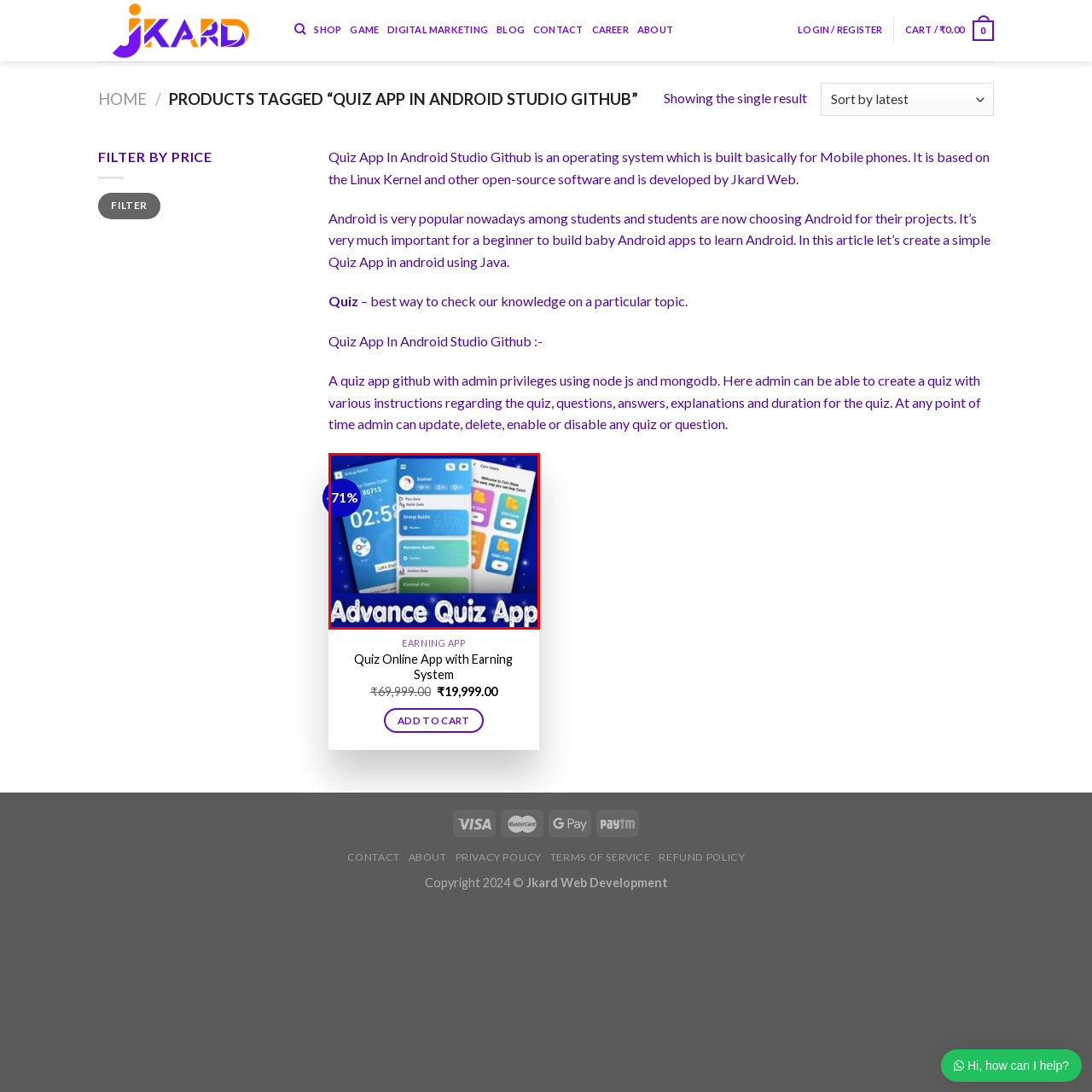Generate a detailed description of the content found inside the red-outlined section of the image.

The image showcases an engaging interface of an "Advance Quiz App" featuring multiple gameplay options. The display highlights a vibrant design with a prominent countdown timer, suggesting an interactive experience. The left panel displays a "Group Battle" mode, while the central and right panels showcase options for "Random Battles" and "Contest Play," respectively. Overlaid in the top left corner is a striking "–71%" discount badge, indicating a significant price reduction. This app aims to enhance learning through competitive quizzes, making it an appealing choice for users interested in both education and entertainment.